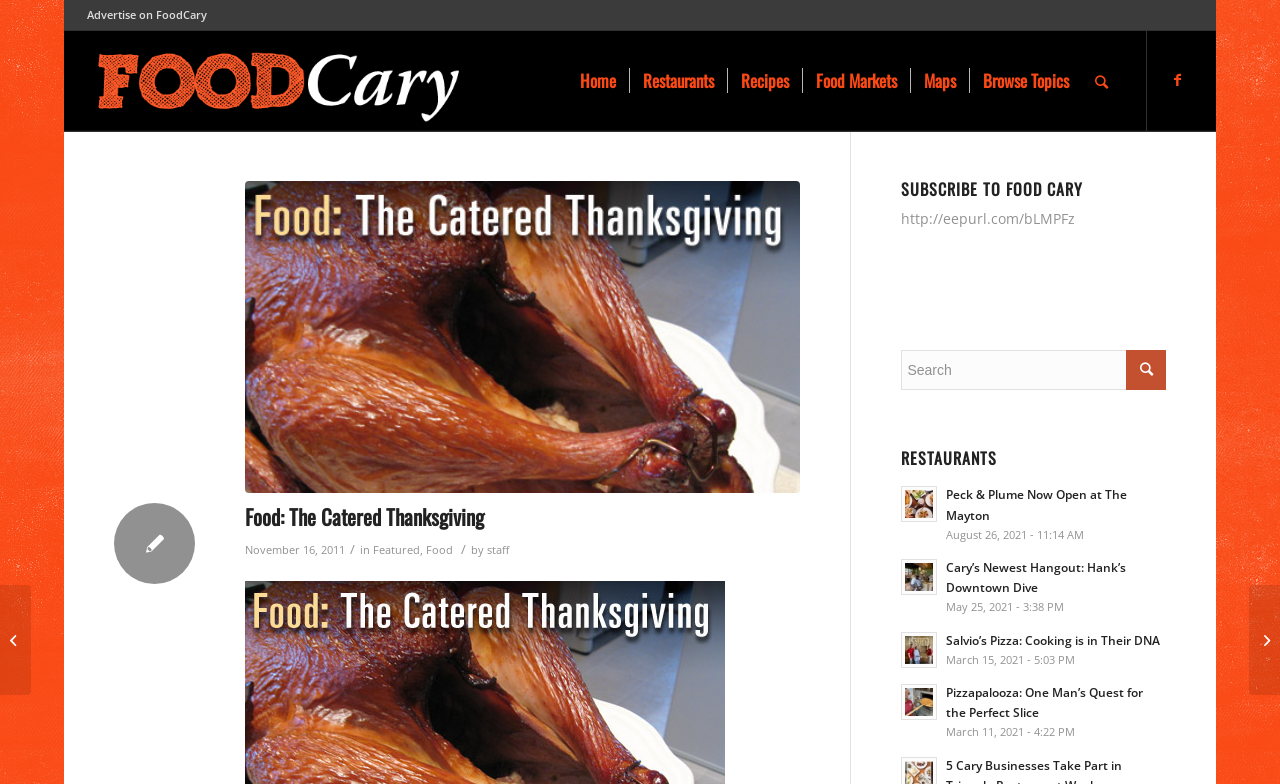Locate the bounding box coordinates of the segment that needs to be clicked to meet this instruction: "Check out Special Thanksgiving Farmers Market on Tuesday Nov 22".

[0.0, 0.746, 0.024, 0.886]